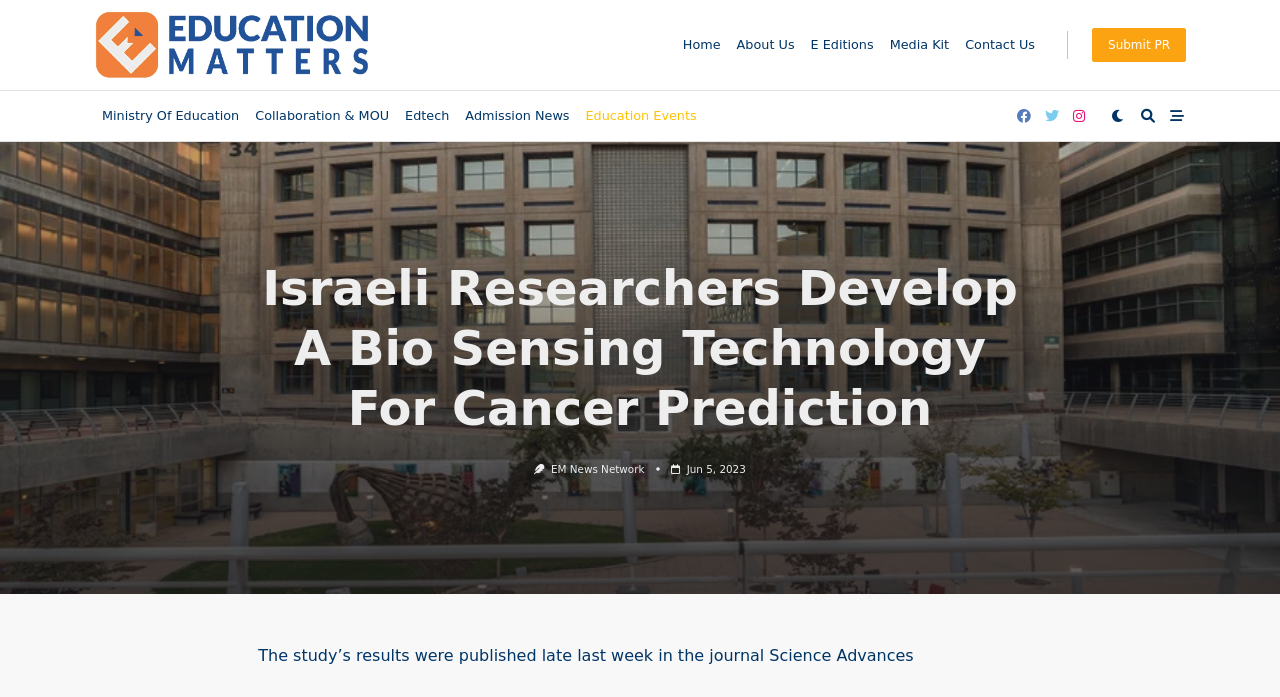Explain the webpage in detail.

The webpage is an article from Education Matters Magazine, with the title "Israeli Researchers Develop A Bio Sensing Technology For Cancer Prediction". At the top left, there is a logo of Education Matters Magazine, which is also a link. 

On the top navigation bar, there are several links, including "Home", "About Us", "E Editions", "Media Kit", and "Contact Us", arranged from left to right. On the right side of the navigation bar, there is a "Submit PR" link. 

Below the navigation bar, there are more links, including "Ministry Of Education", "Collaboration & MOU", "Edtech", "Admission News", and "Education Events", arranged from left to right. 

On the top right, there are three social media links, represented by icons, and three buttons, represented by icons, possibly for search, login, or other functions. 

The main content of the article starts with a heading, followed by a link to "EM News Network" and an image. The article's publication date, "Jun 5, 2023", is mentioned below. The main text of the article begins with the sentence "The study’s results were published late last week in the journal Science Advances".